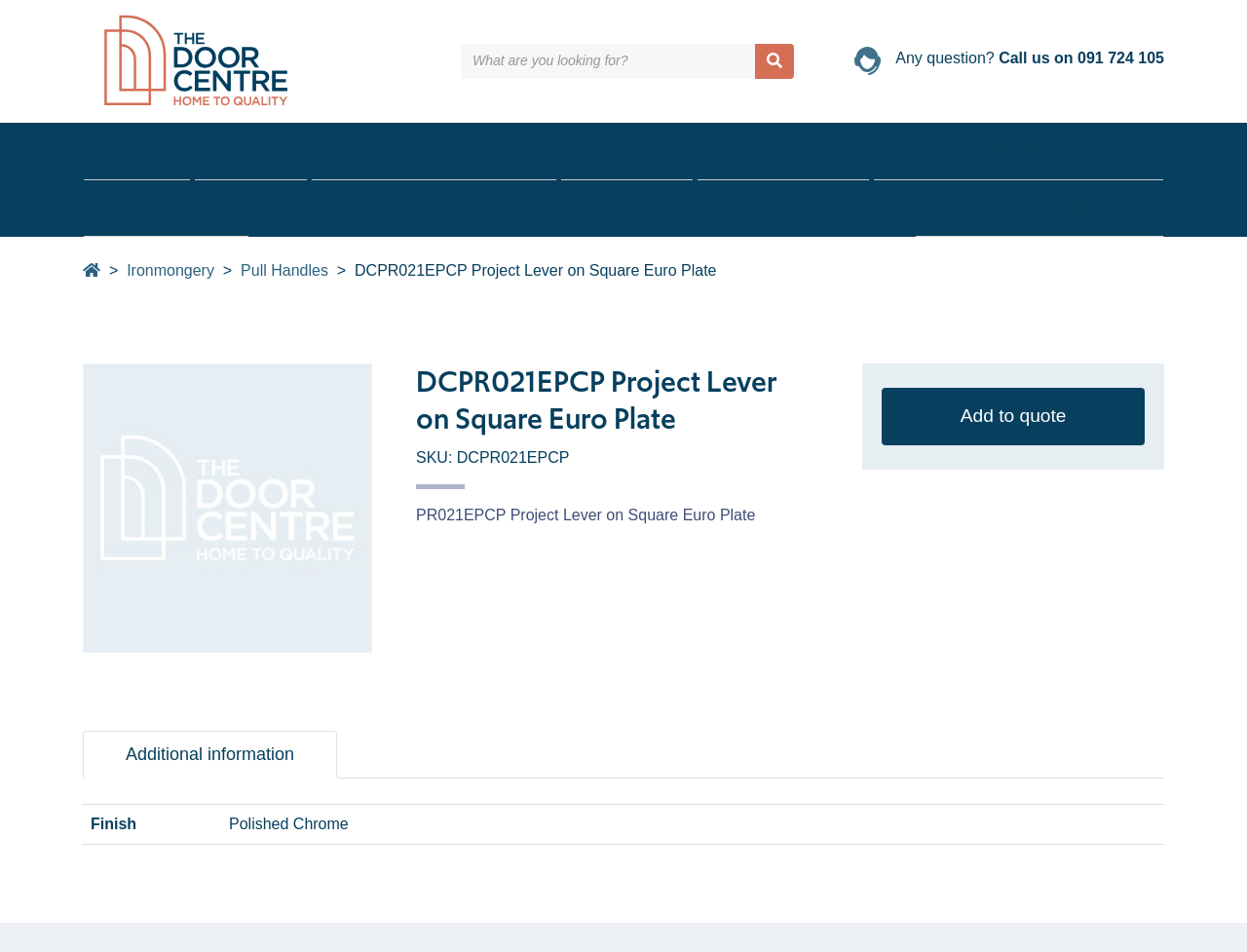Articulate a complete and detailed caption of the webpage elements.

The webpage appears to be a product page for a door lever, specifically the "DCPR021EPCP Project Lever on Square Euro Plate" from Door Centre. 

At the top left, there is a link to the website's homepage, "Doorcentre - Doors and Floors", accompanied by a small image of the company's logo. 

To the right of the logo, there is a search bar with a magnifying glass icon and a placeholder text "Search for:". 

On the top right, there is an image of a support icon and a text "Any question? Call us on 091 724 105". 

Below the top section, there is a navigation menu with links to different categories, including "DOORS", "STEELIT", "EXTERNAL FRONT DOORS", "FLOORING", "IRONMONGERY", "SLIDING & FOLDING SYSTEMS", "ACCESSORIES", and "SKIRTING & ARCHITRAVE". 

Under the navigation menu, there is a section dedicated to the product, featuring a large image of the door lever. 

To the right of the image, there is a heading with the product name, followed by a text "SKU:" and a link to "Add to quote". 

Below the product image, there is a tab list with a single tab "Additional information", which is not selected by default. When selected, it displays a table with product details, including the finish, which is "Polished Chrome".